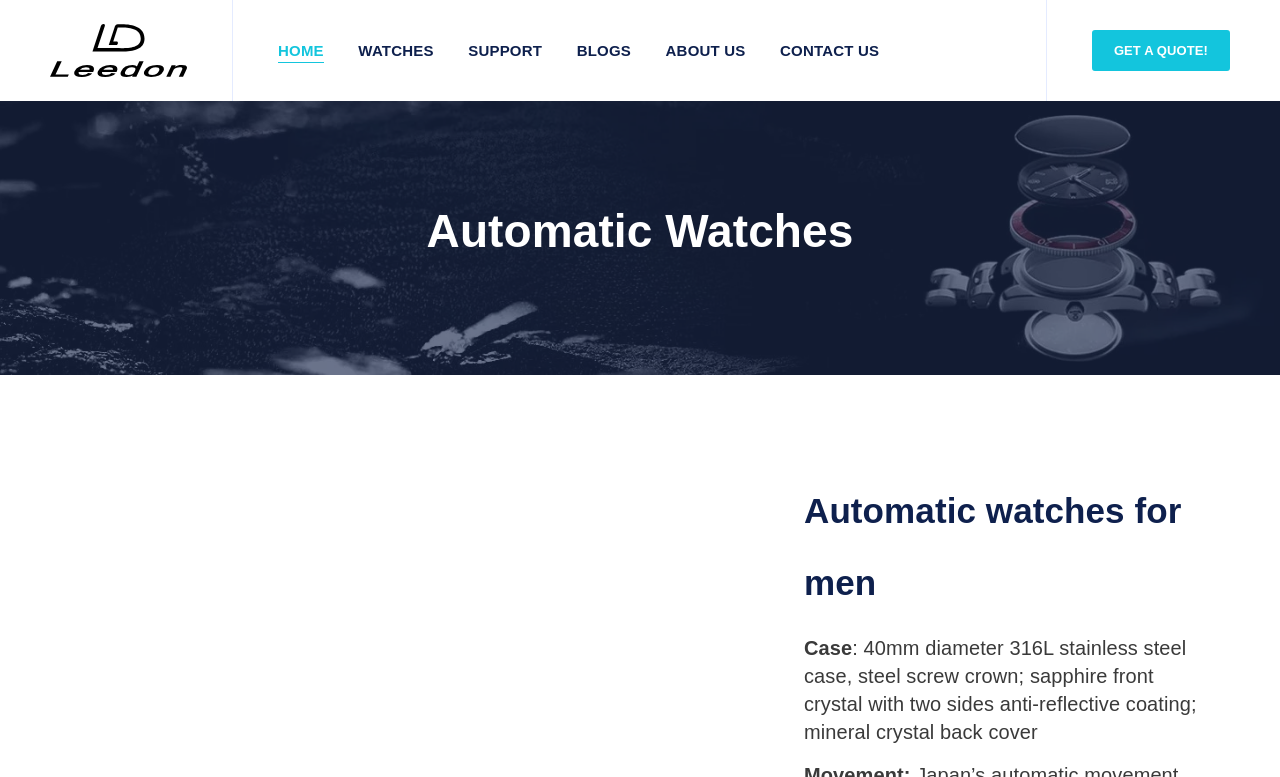Can you show the bounding box coordinates of the region to click on to complete the task described in the instruction: "Visit ABOUT US page"?

[0.508, 0.0, 0.594, 0.13]